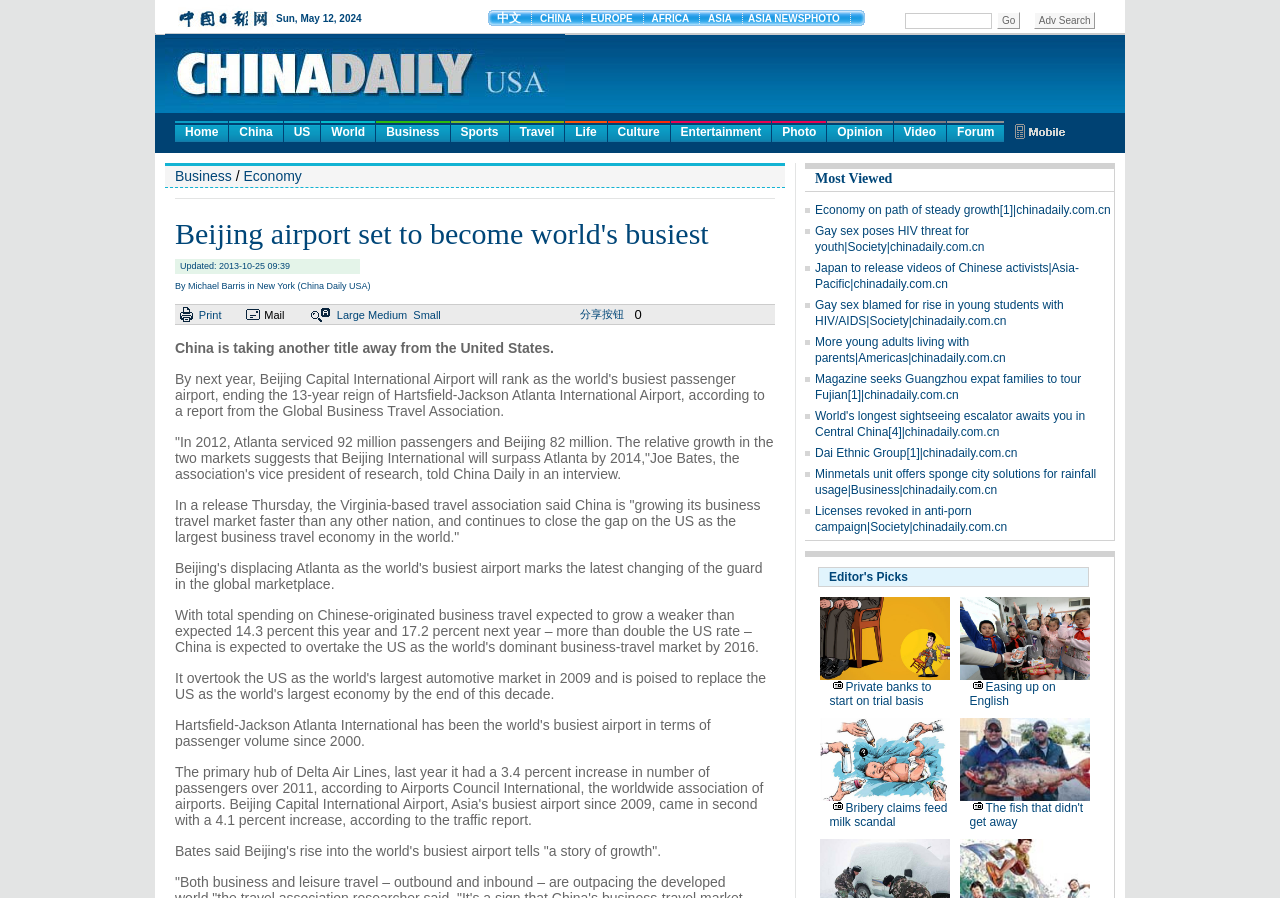Identify the bounding box coordinates for the UI element mentioned here: "Easing up on English". Provide the coordinates as four float values between 0 and 1, i.e., [left, top, right, bottom].

[0.757, 0.757, 0.825, 0.788]